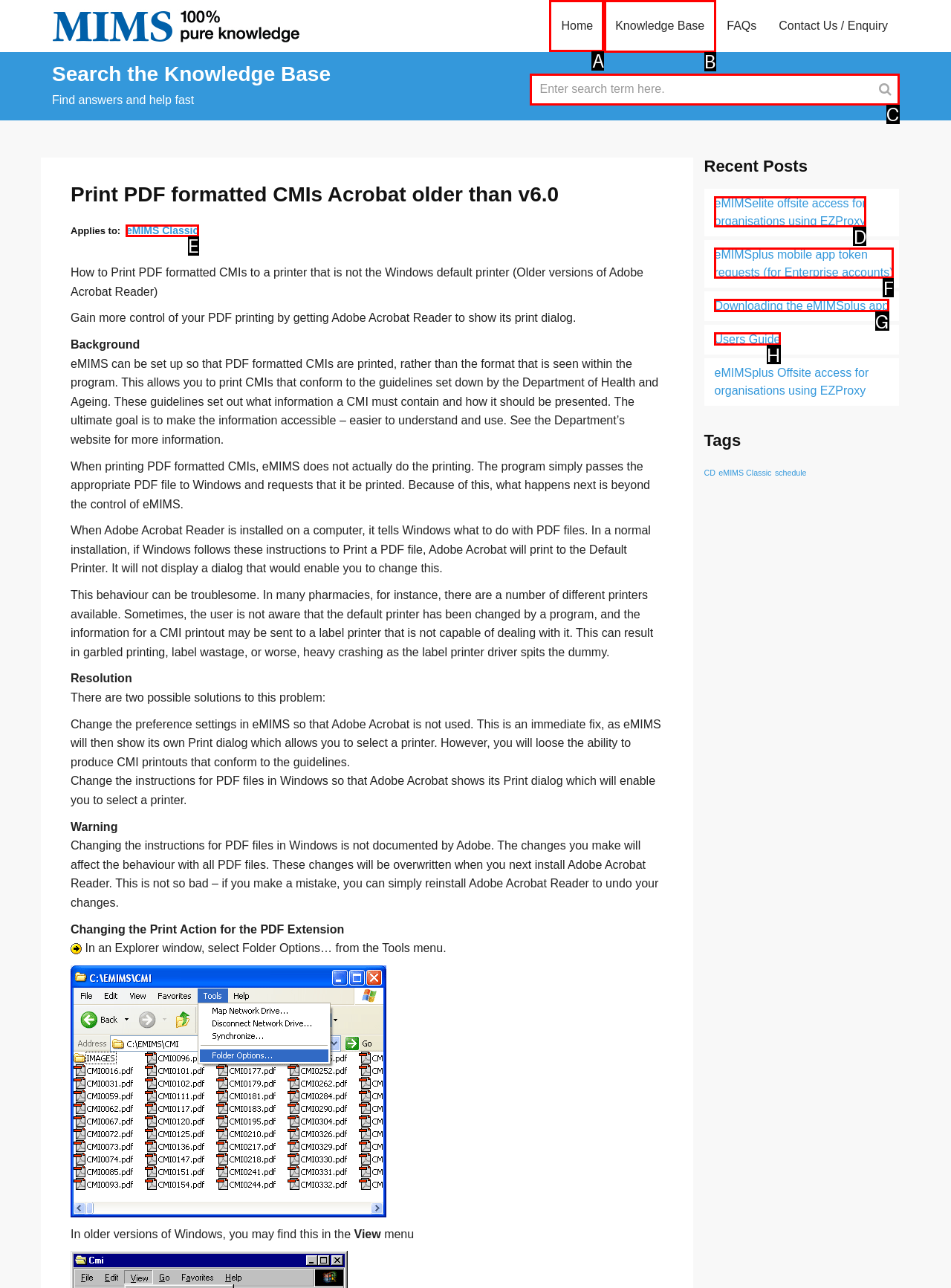Given the task: Go to Home, tell me which HTML element to click on.
Answer with the letter of the correct option from the given choices.

A